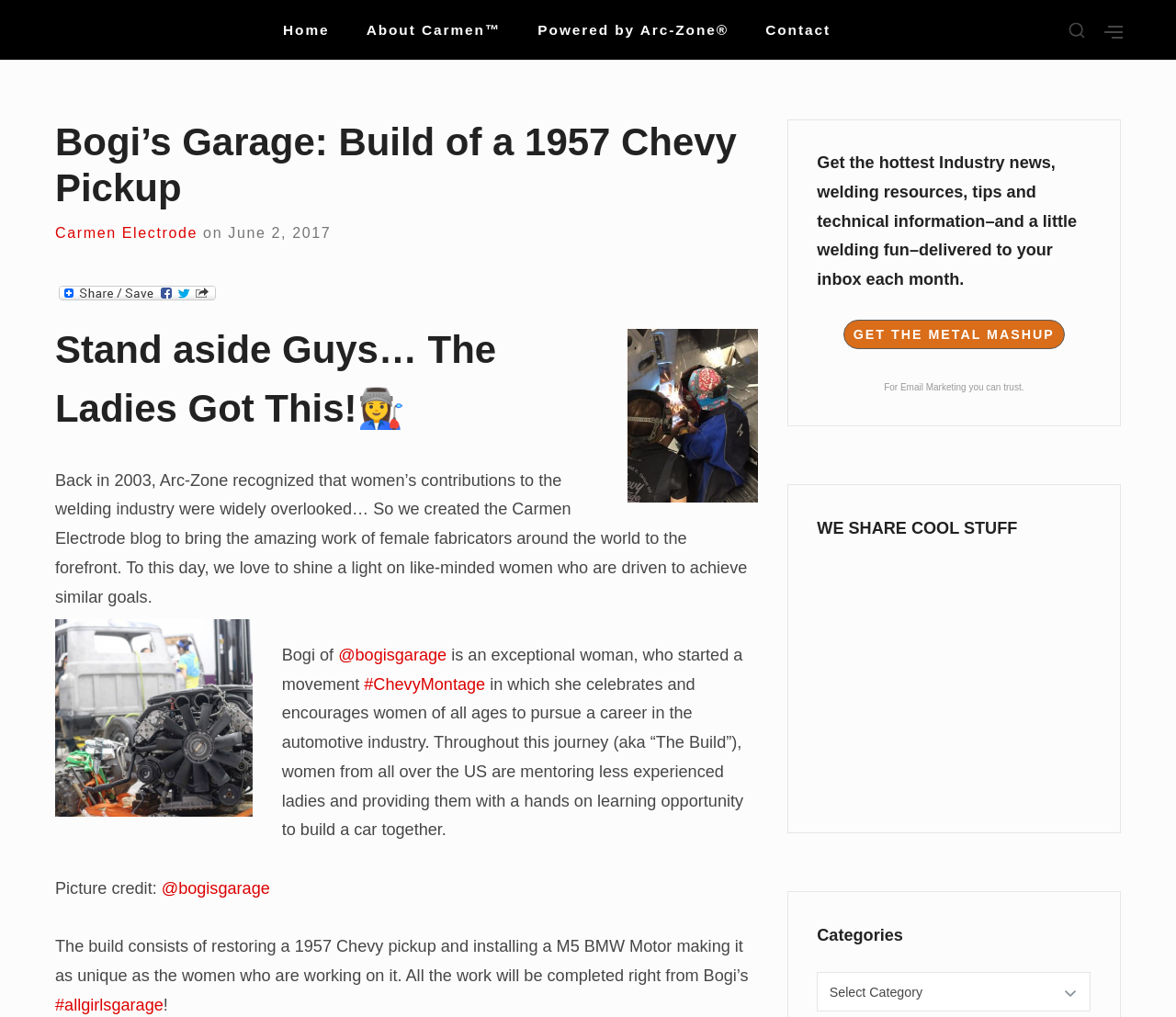Please identify the webpage's heading and generate its text content.

Bogi’s Garage: Build of a 1957 Chevy Pickup